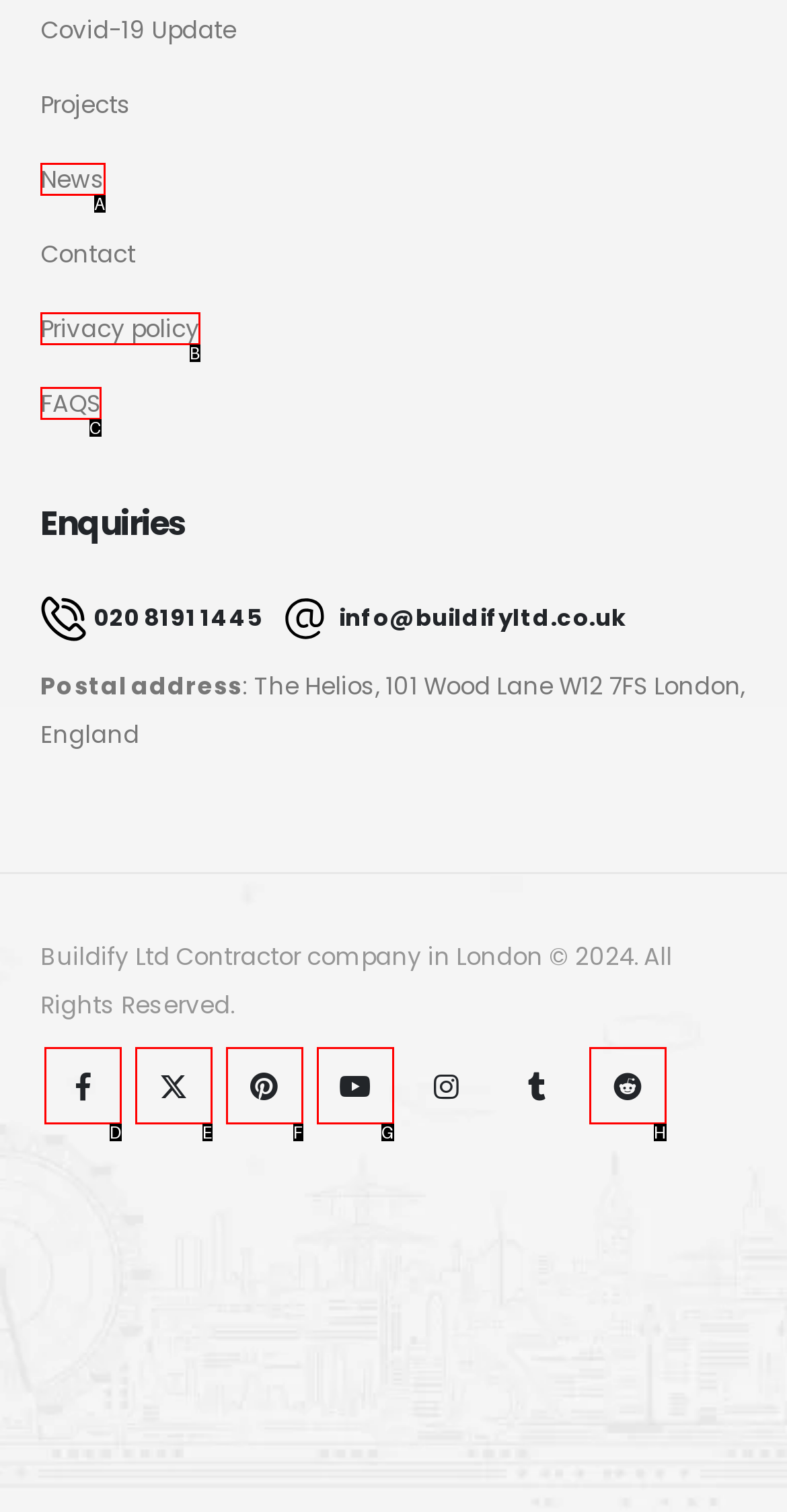Identify the option that corresponds to the given description: Twitter. Reply with the letter of the chosen option directly.

E